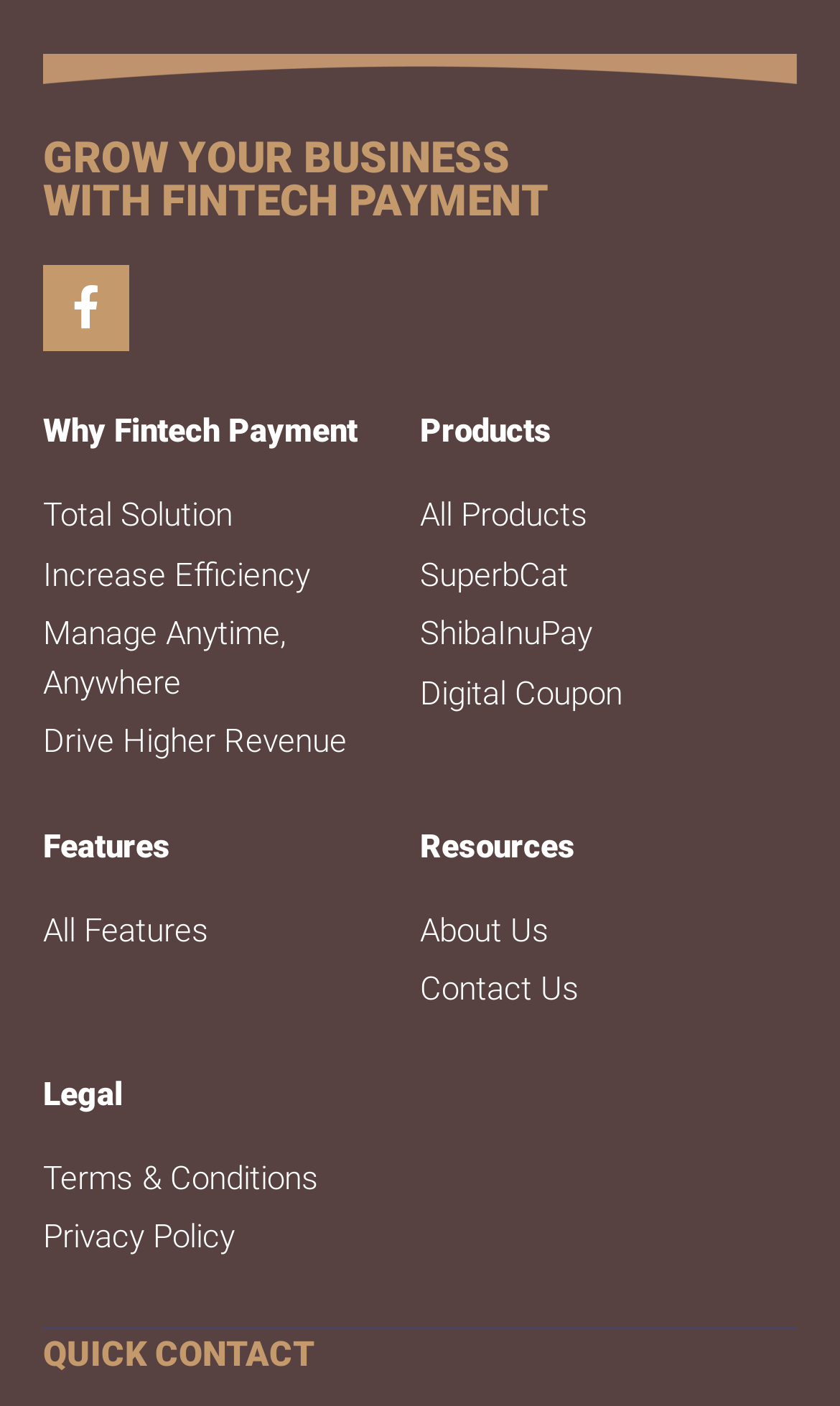Give a concise answer using only one word or phrase for this question:
What is the last link under 'Resources'?

Contact Us